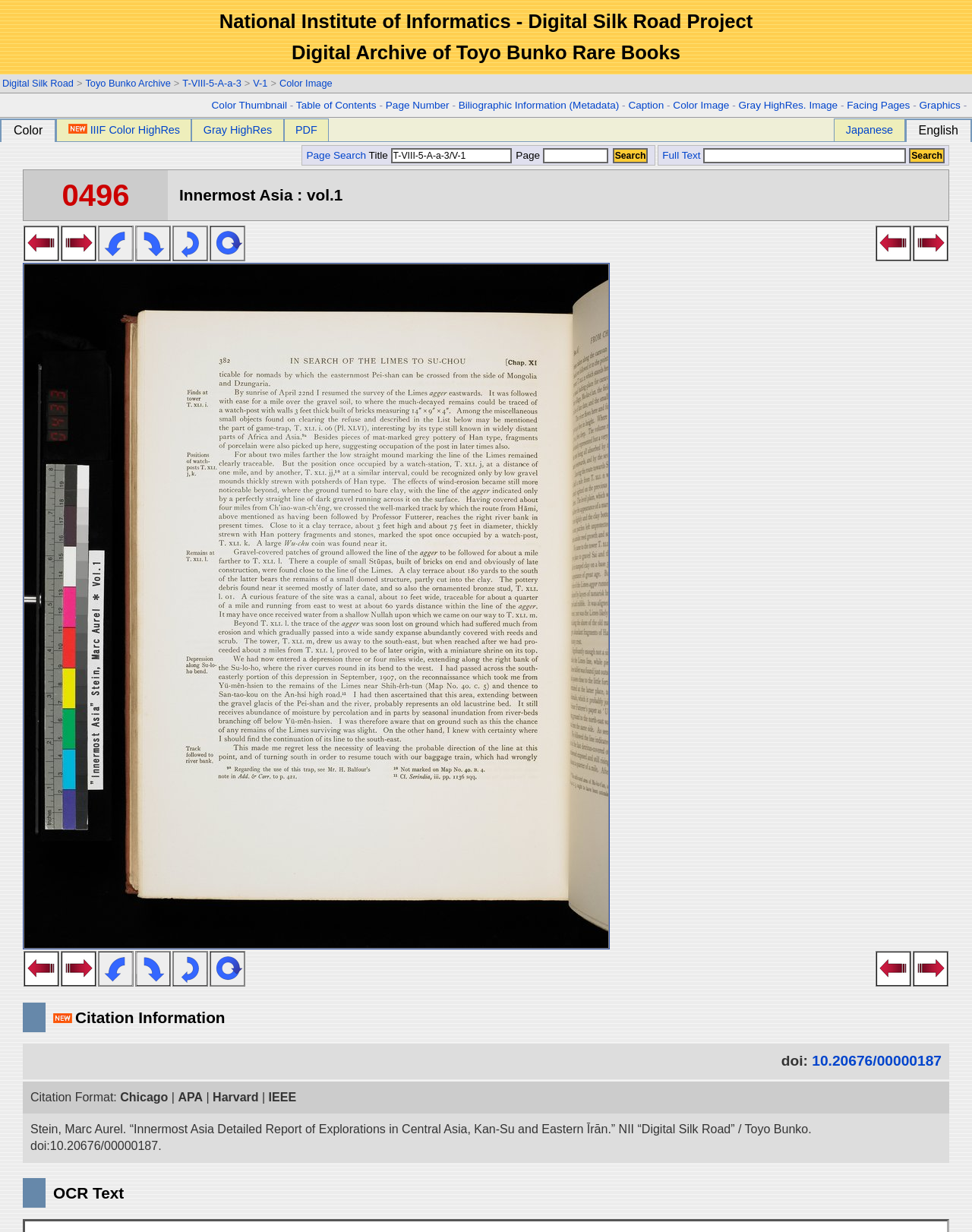Please identify the bounding box coordinates of the area that needs to be clicked to fulfill the following instruction: "Search for a title."

[0.402, 0.12, 0.526, 0.132]